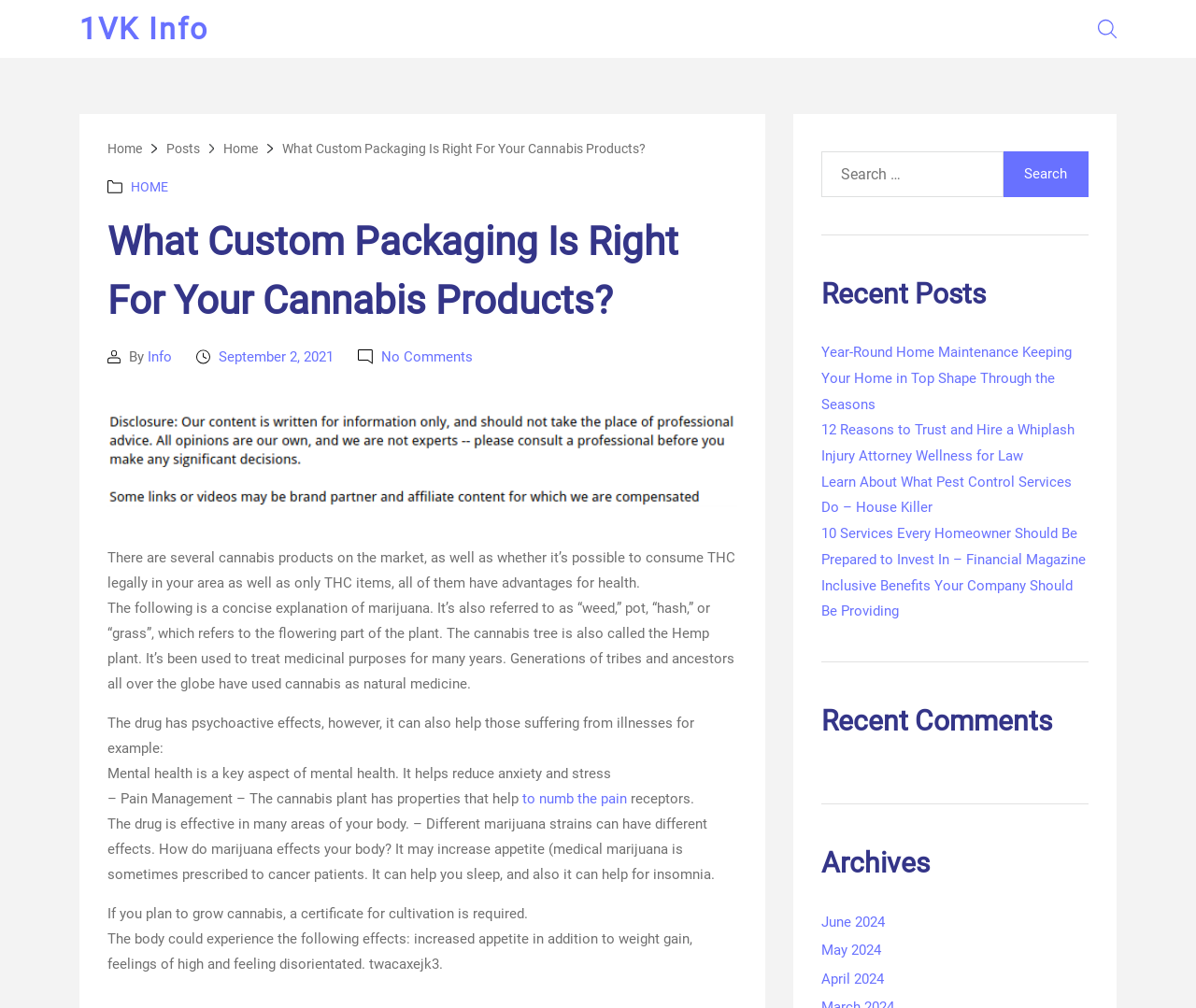Given the description "parent_node: Search for: value="Search"", provide the bounding box coordinates of the corresponding UI element.

[0.839, 0.15, 0.91, 0.195]